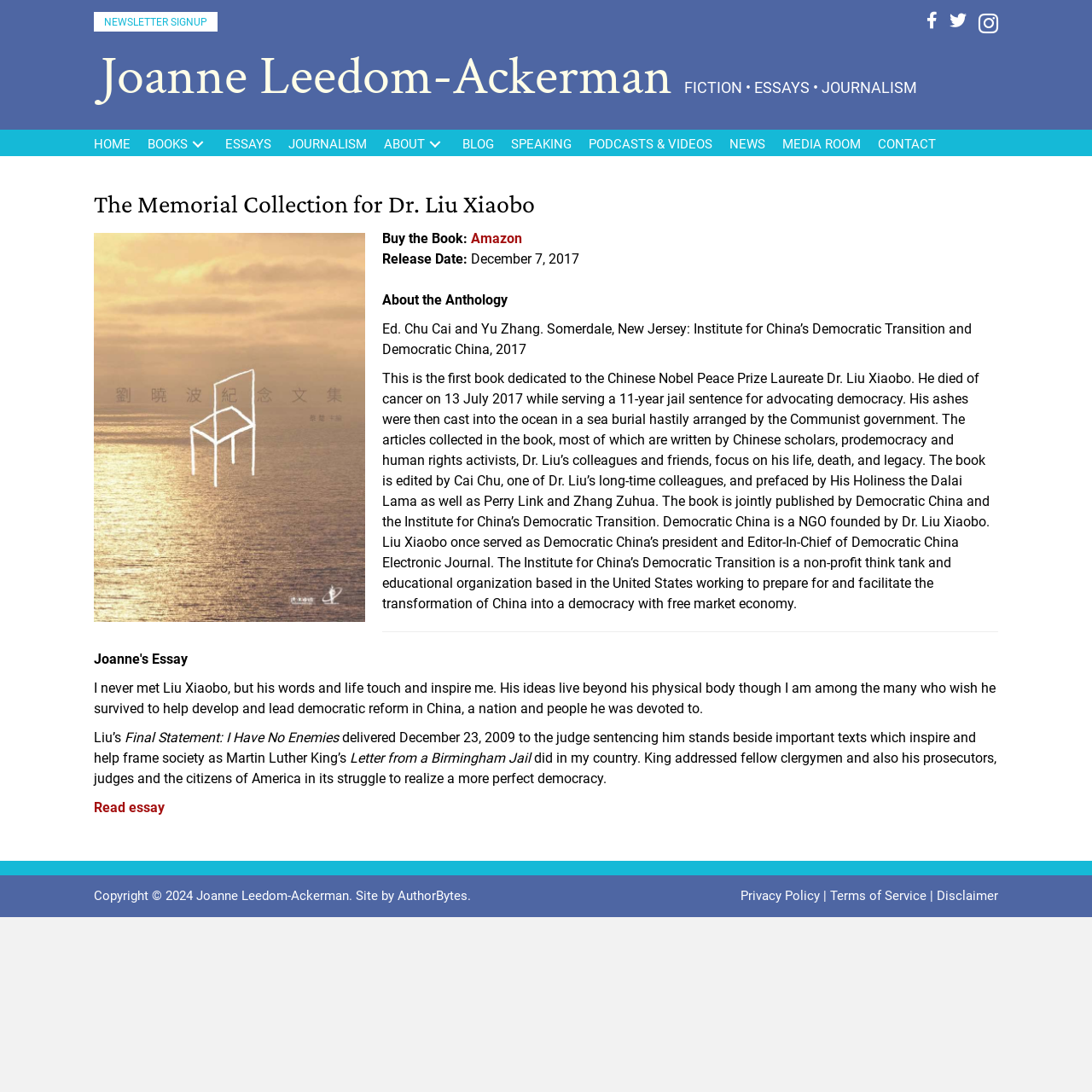Please identify the bounding box coordinates of the clickable area that will fulfill the following instruction: "Read the essay". The coordinates should be in the format of four float numbers between 0 and 1, i.e., [left, top, right, bottom].

[0.086, 0.732, 0.151, 0.747]